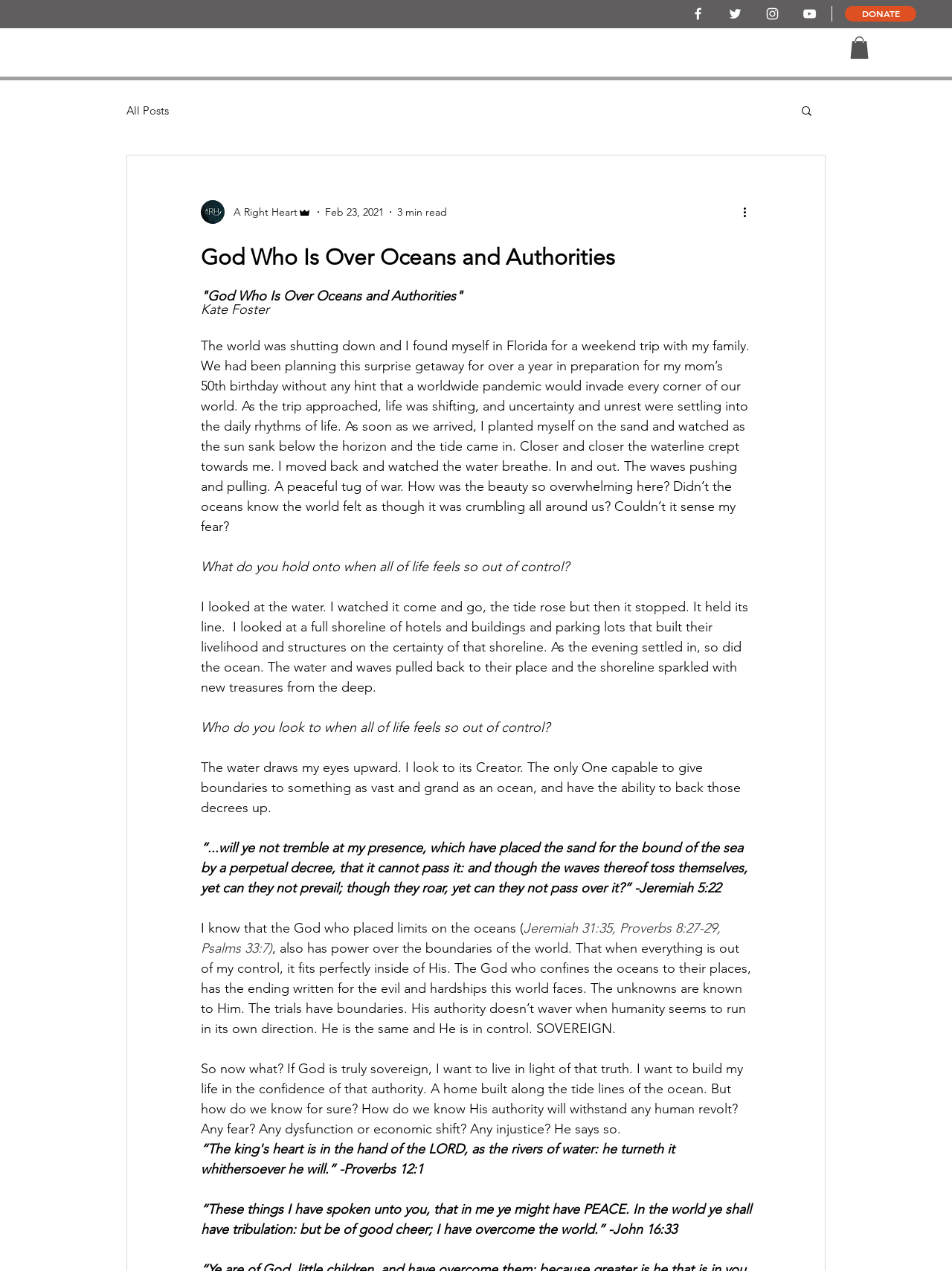Answer the question below with a single word or a brief phrase: 
What is the author of the blog post?

Kate Foster